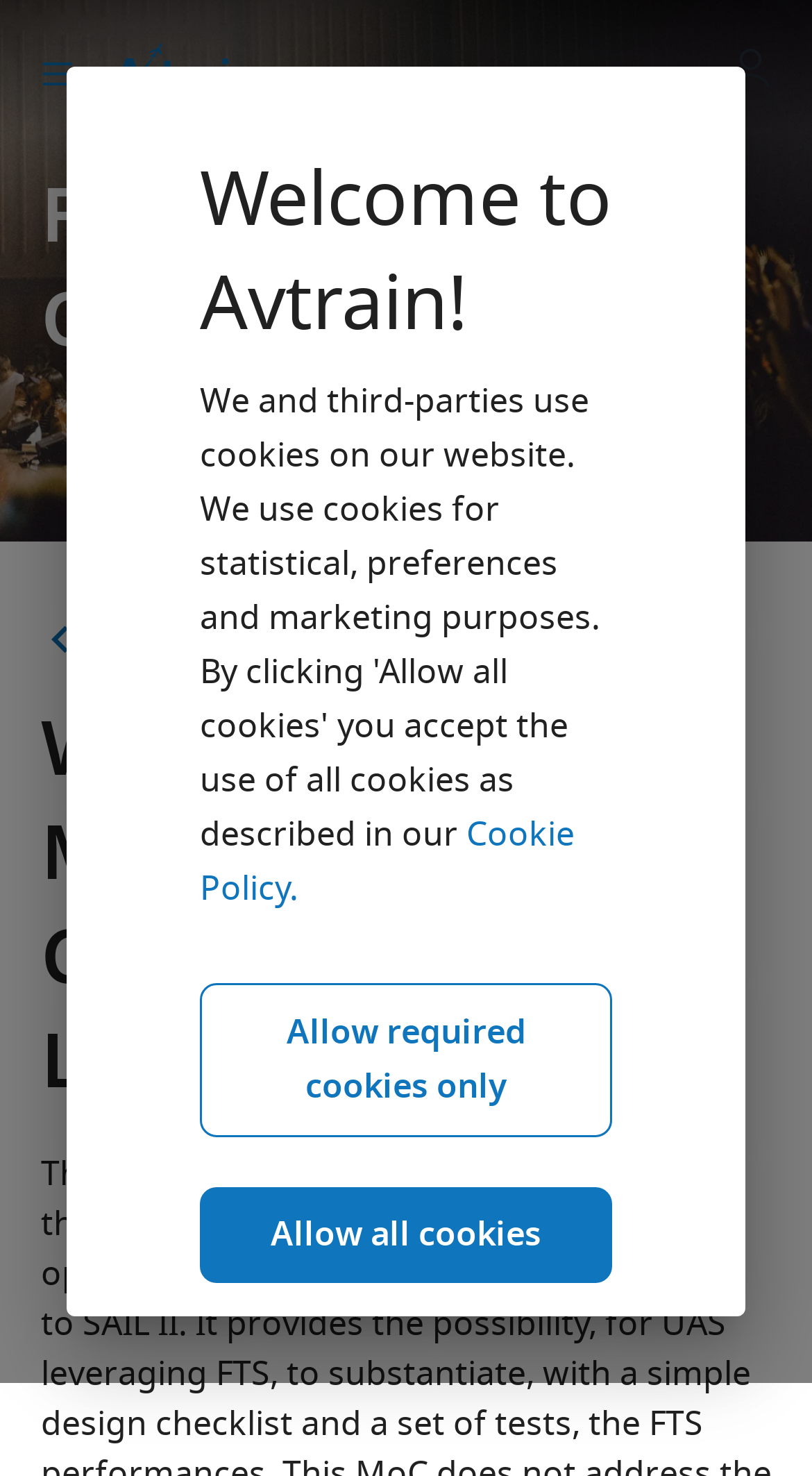What is the text of the webpage's headline?

What is EASA's Means of Compliance with Light-UAS.2511?